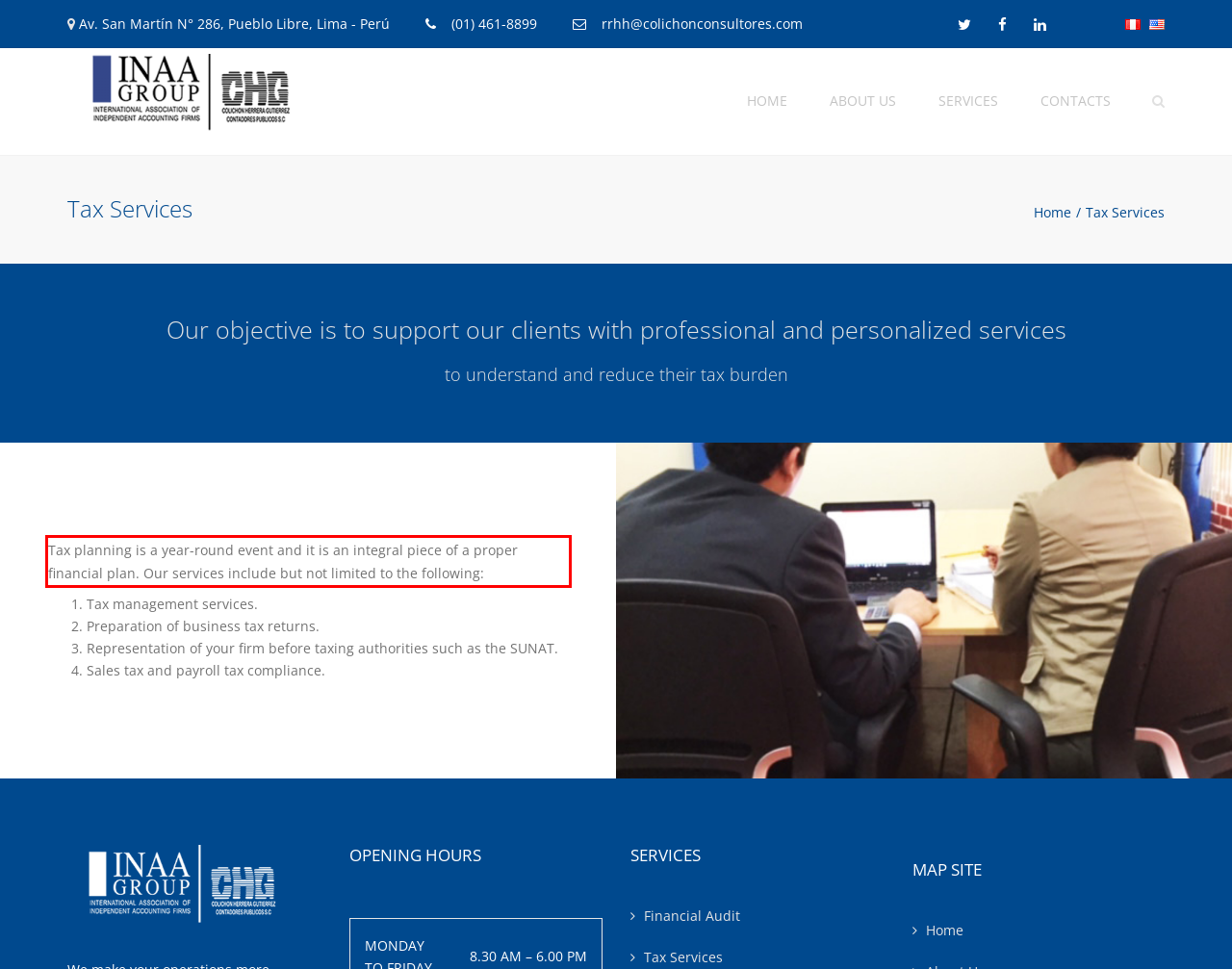Please look at the screenshot provided and find the red bounding box. Extract the text content contained within this bounding box.

Tax planning is a year-round event and it is an integral piece of a proper financial plan. Our services include but not limited to the following: